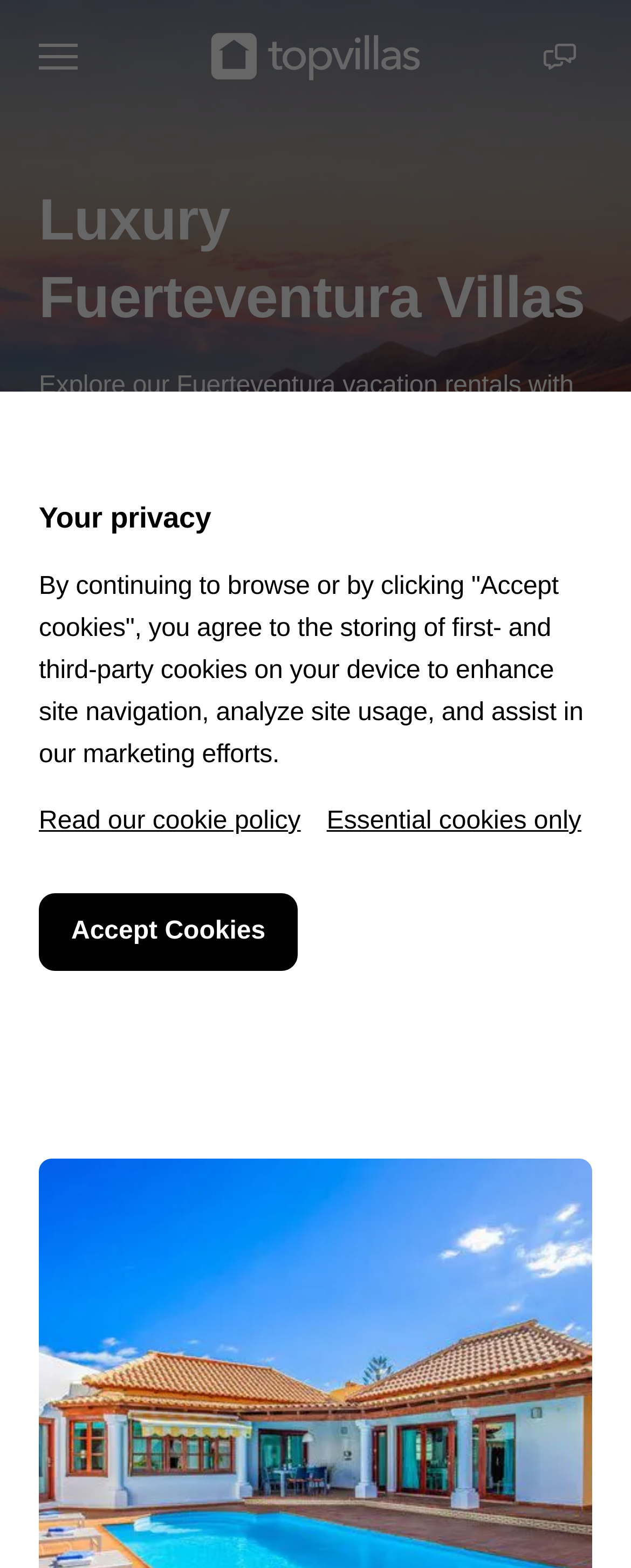What is a feature of the vacation rentals? Analyze the screenshot and reply with just one word or a short phrase.

Private pools